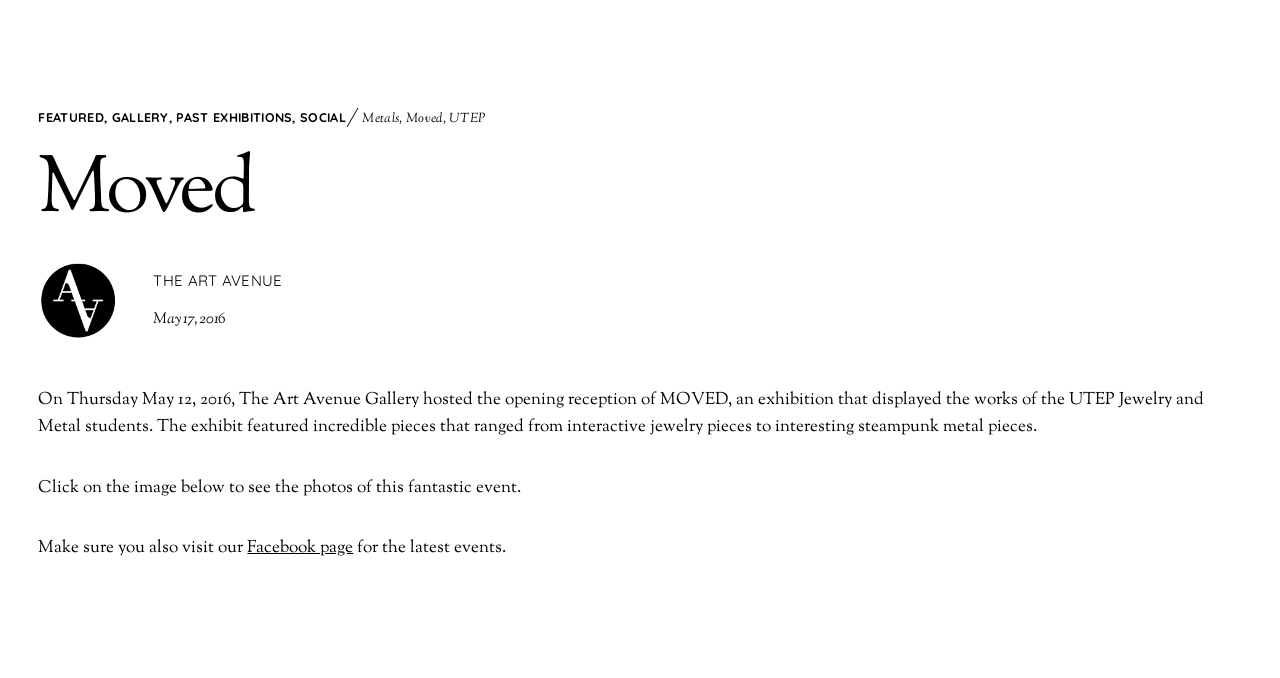What is suggested to be visited for the latest events?
Answer the question using a single word or phrase, according to the image.

Facebook page